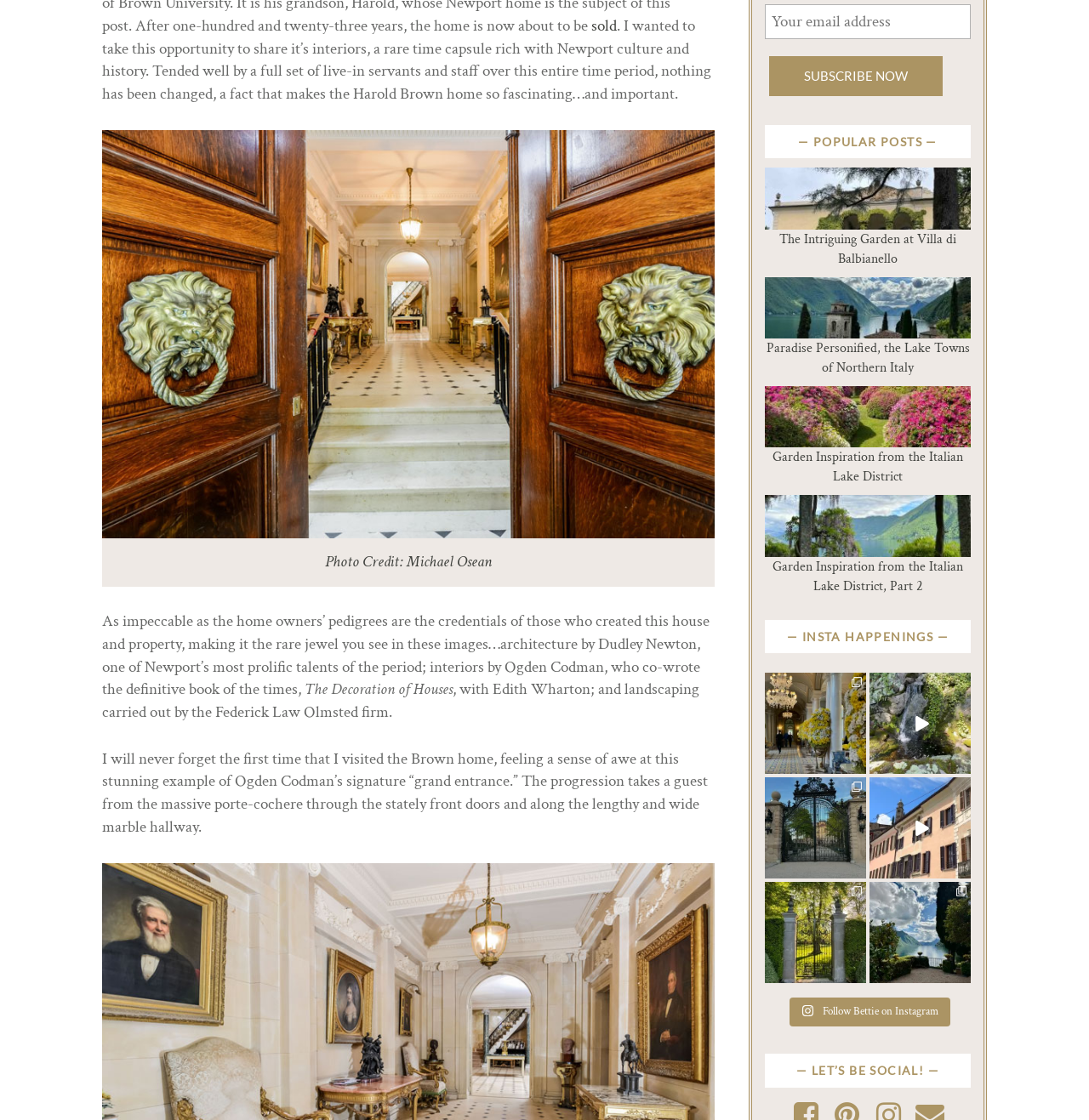Please specify the bounding box coordinates for the clickable region that will help you carry out the instruction: "Subscribe to the newsletter".

[0.706, 0.05, 0.866, 0.086]